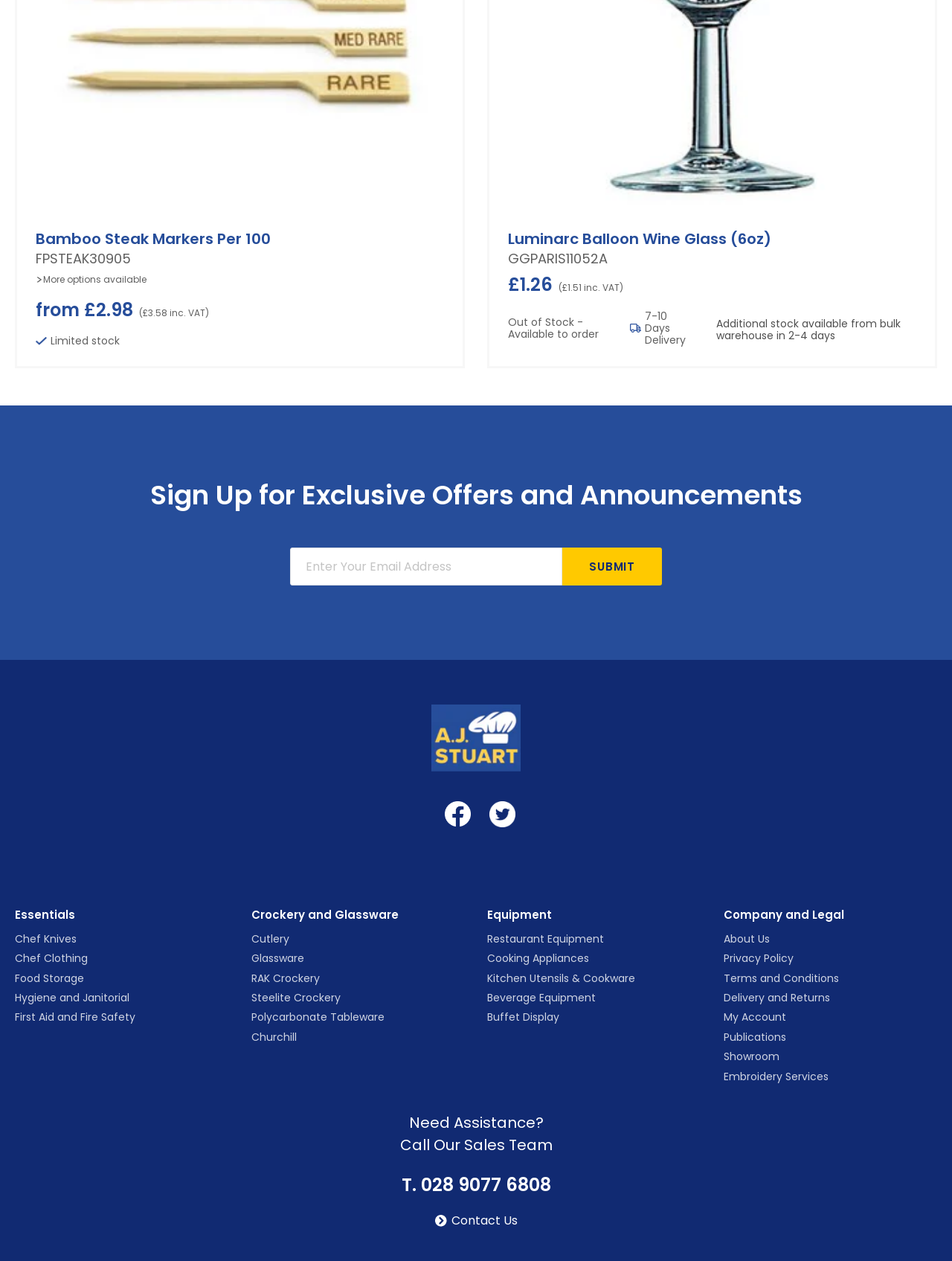What is the phone number to call for sales assistance?
Based on the image content, provide your answer in one word or a short phrase.

028 9077 6808